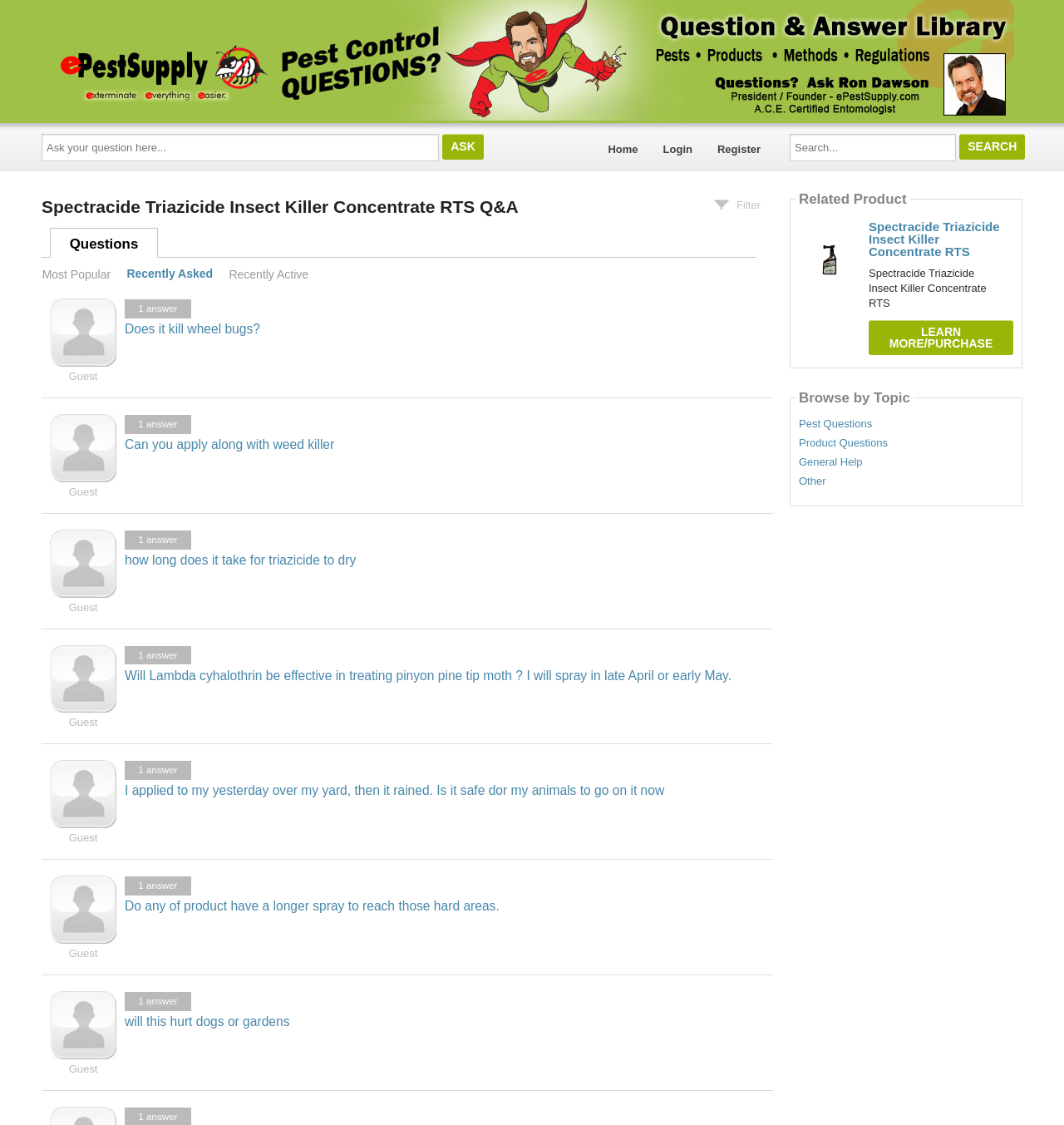Utilize the details in the image to thoroughly answer the following question: What is the name of the product being discussed?

The name of the product can be found in the heading 'Spectracide Triazicide Insect Killer Concentrate RTS Q&A' and also in the links 'Spectracide Triazicide Insect Killer Concentrate RTS Questions & Answers' and 'Spectracide Triazicide Insect Killer Concentrate RTS'.